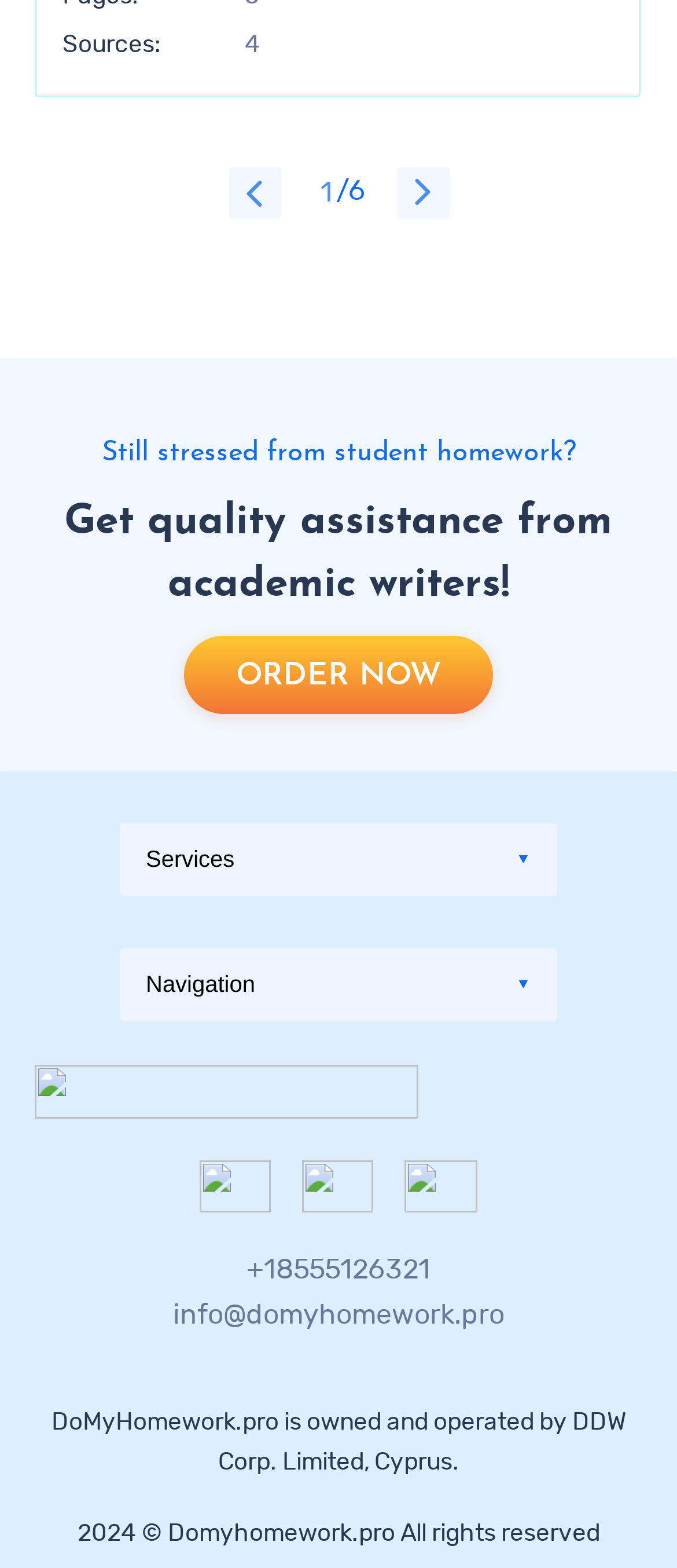What is the phone number for contact?
Please describe in detail the information shown in the image to answer the question.

The phone number '+18555126321' is provided as a link at the bottom of the webpage, indicating that it can be used to contact the website's support or services.